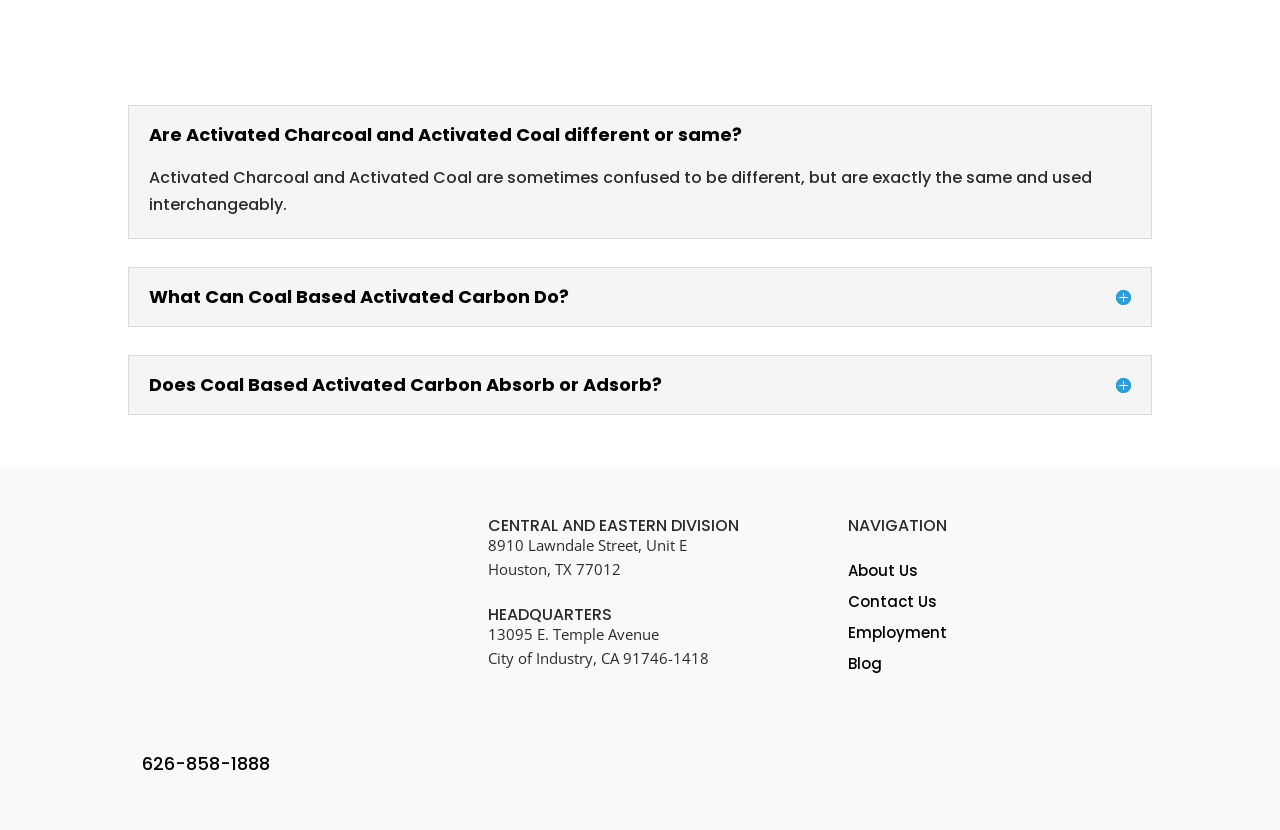Refer to the screenshot and give an in-depth answer to this question: What is the purpose of Coal Based Activated Carbon?

The webpage asks the question 'What Can Coal Based Activated Carbon Do?' but does not provide a direct answer, indicating that the purpose is not specified on the webpage.